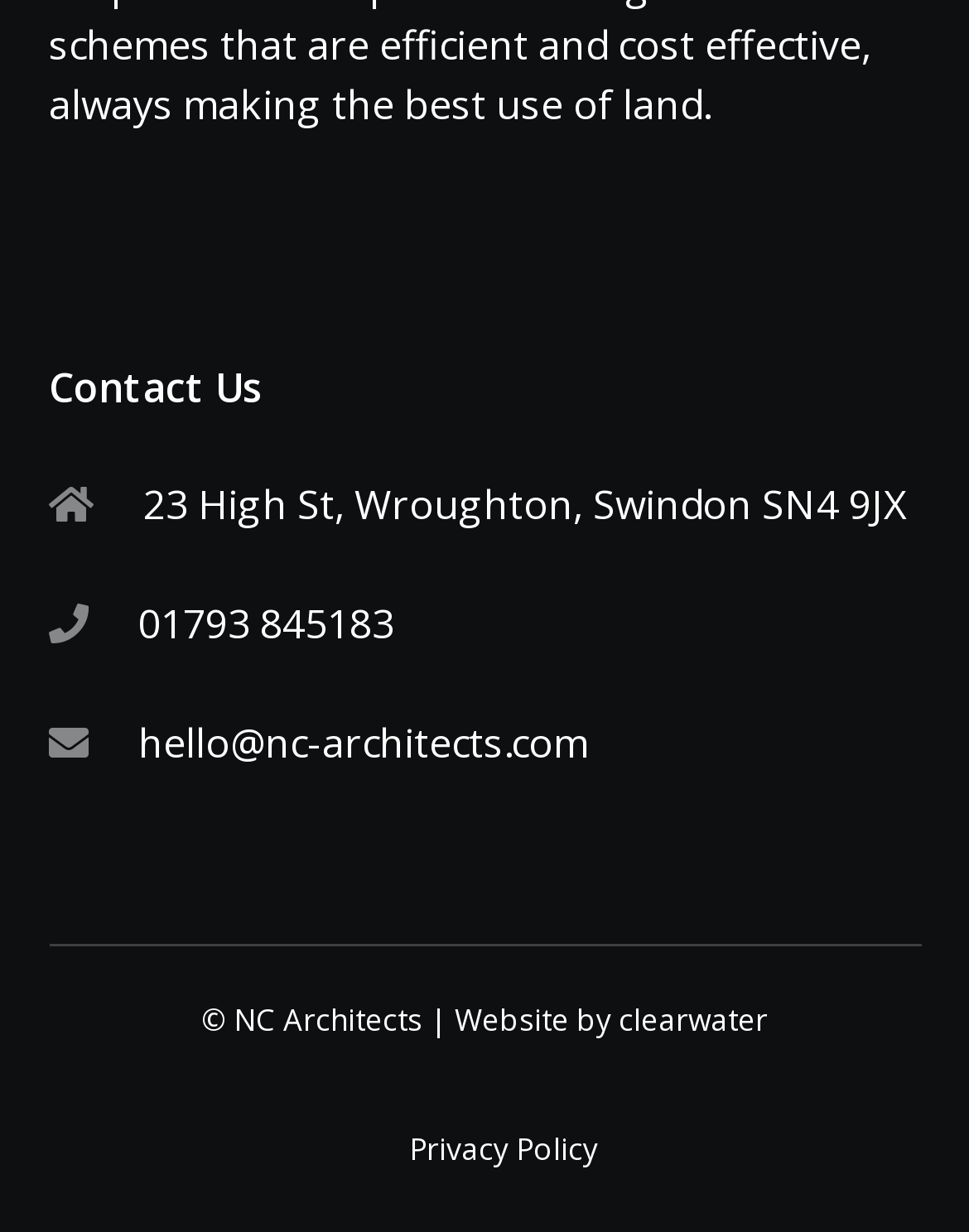What is the email address of NC Architects?
Carefully analyze the image and provide a detailed answer to the question.

I found the email address by looking at the link element with the bounding box coordinates [0.142, 0.581, 0.606, 0.625] which contains the email address.